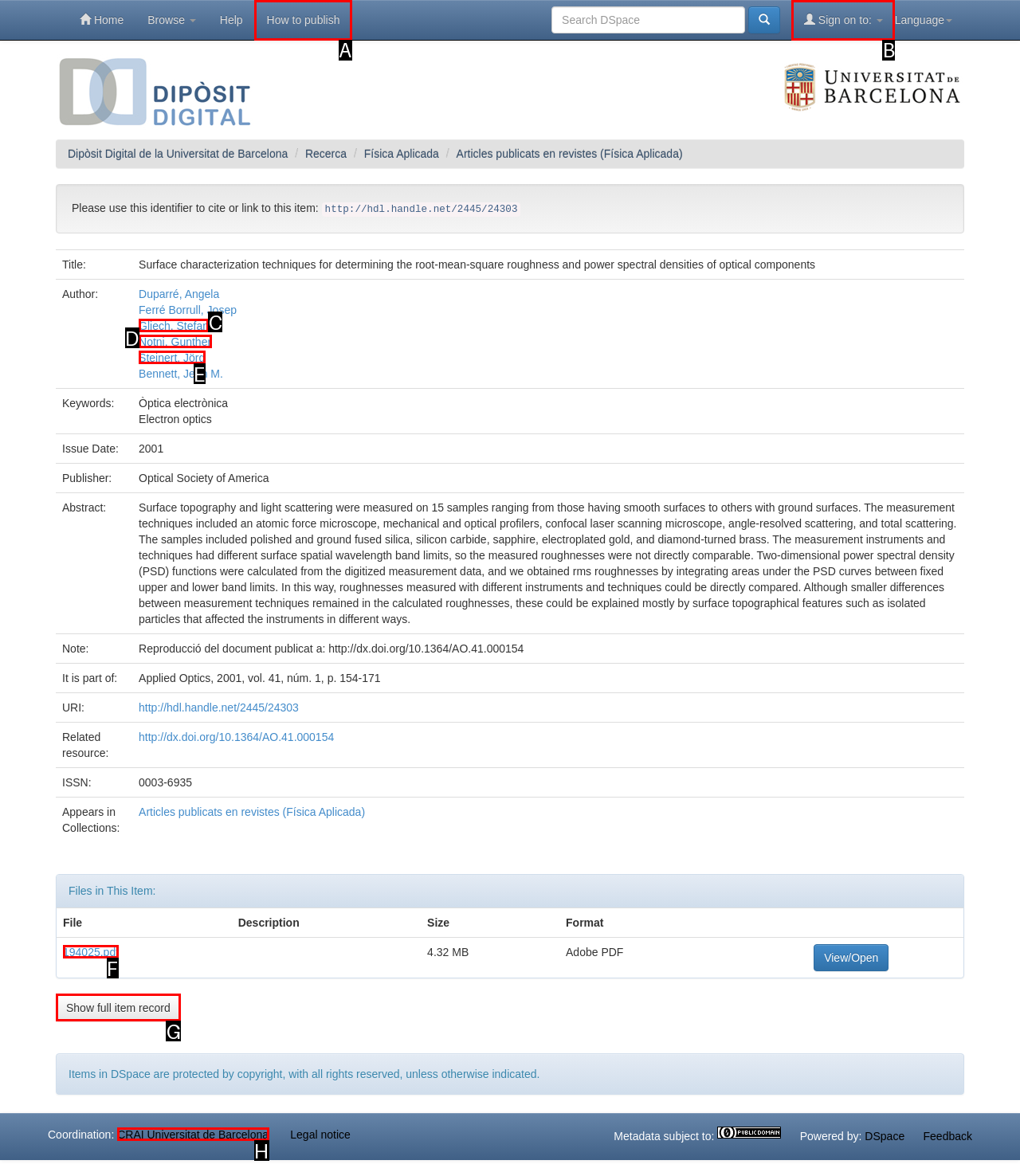Out of the given choices, which letter corresponds to the UI element required to Download the file '194025.pdf'? Answer with the letter.

F